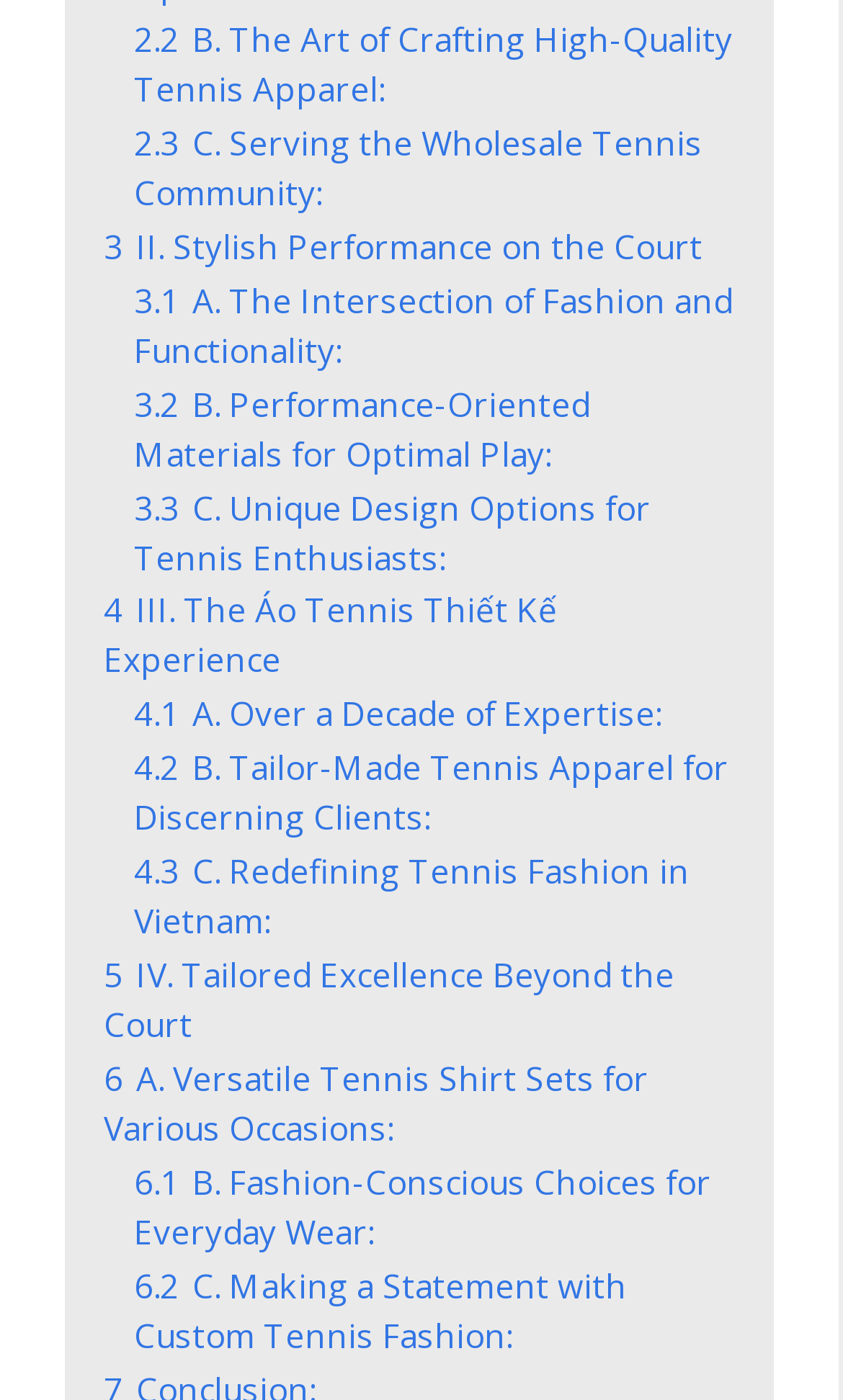Please give the bounding box coordinates of the area that should be clicked to fulfill the following instruction: "View '3 II. Stylish Performance on the Court'". The coordinates should be in the format of four float numbers from 0 to 1, i.e., [left, top, right, bottom].

[0.123, 0.16, 0.833, 0.191]